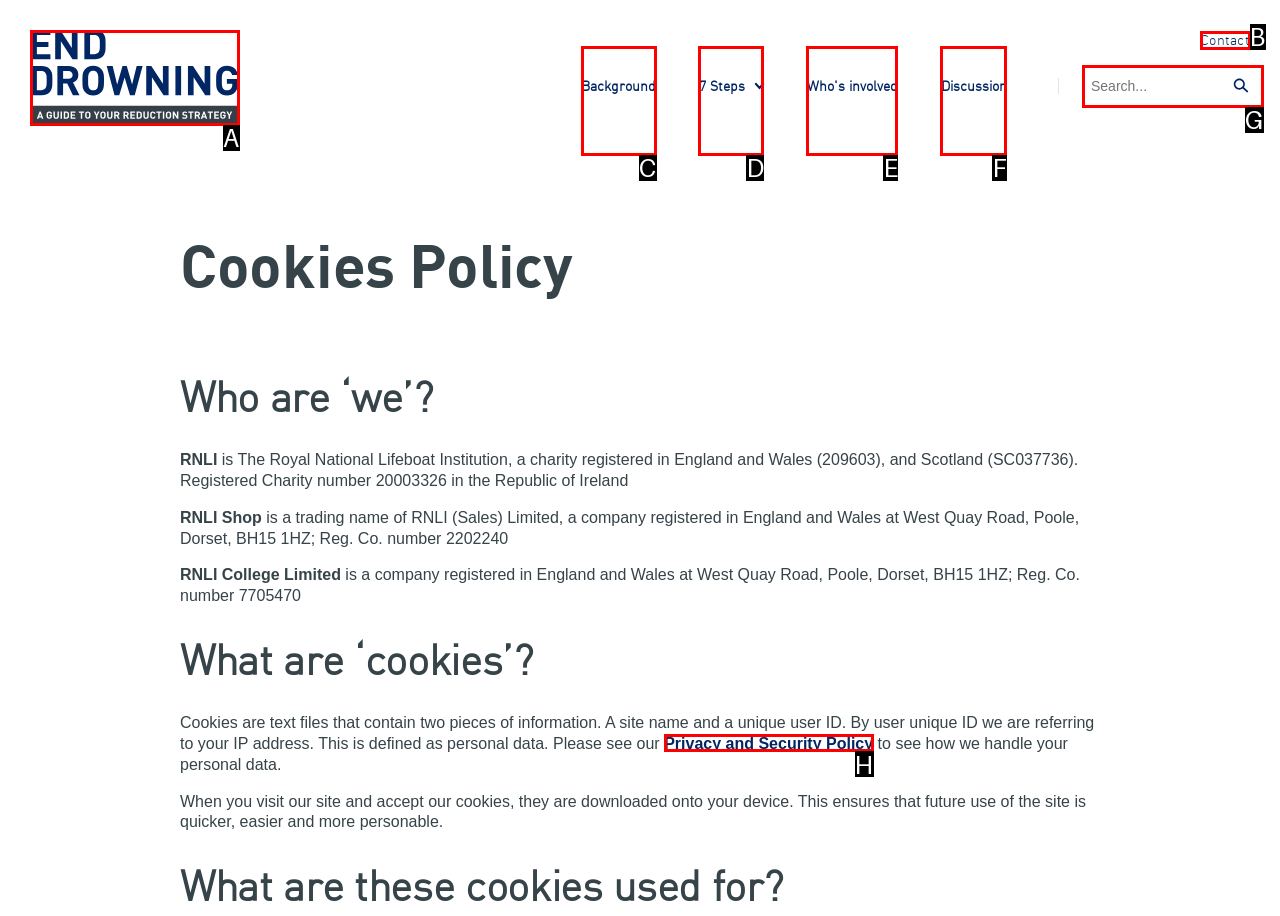Indicate which UI element needs to be clicked to fulfill the task: search for something
Answer with the letter of the chosen option from the available choices directly.

G